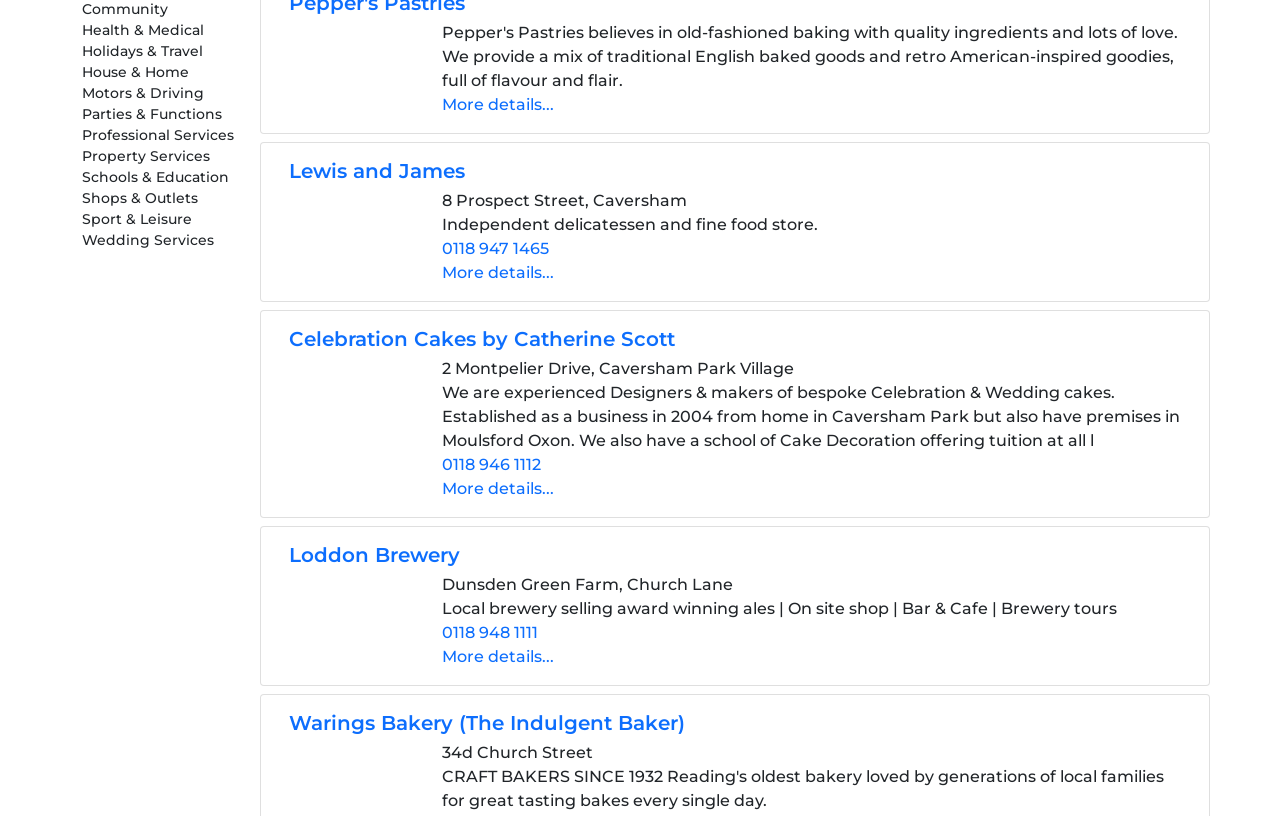Show the bounding box coordinates for the HTML element described as: "Celebration Cakes by Catherine Scott".

[0.226, 0.401, 0.527, 0.43]